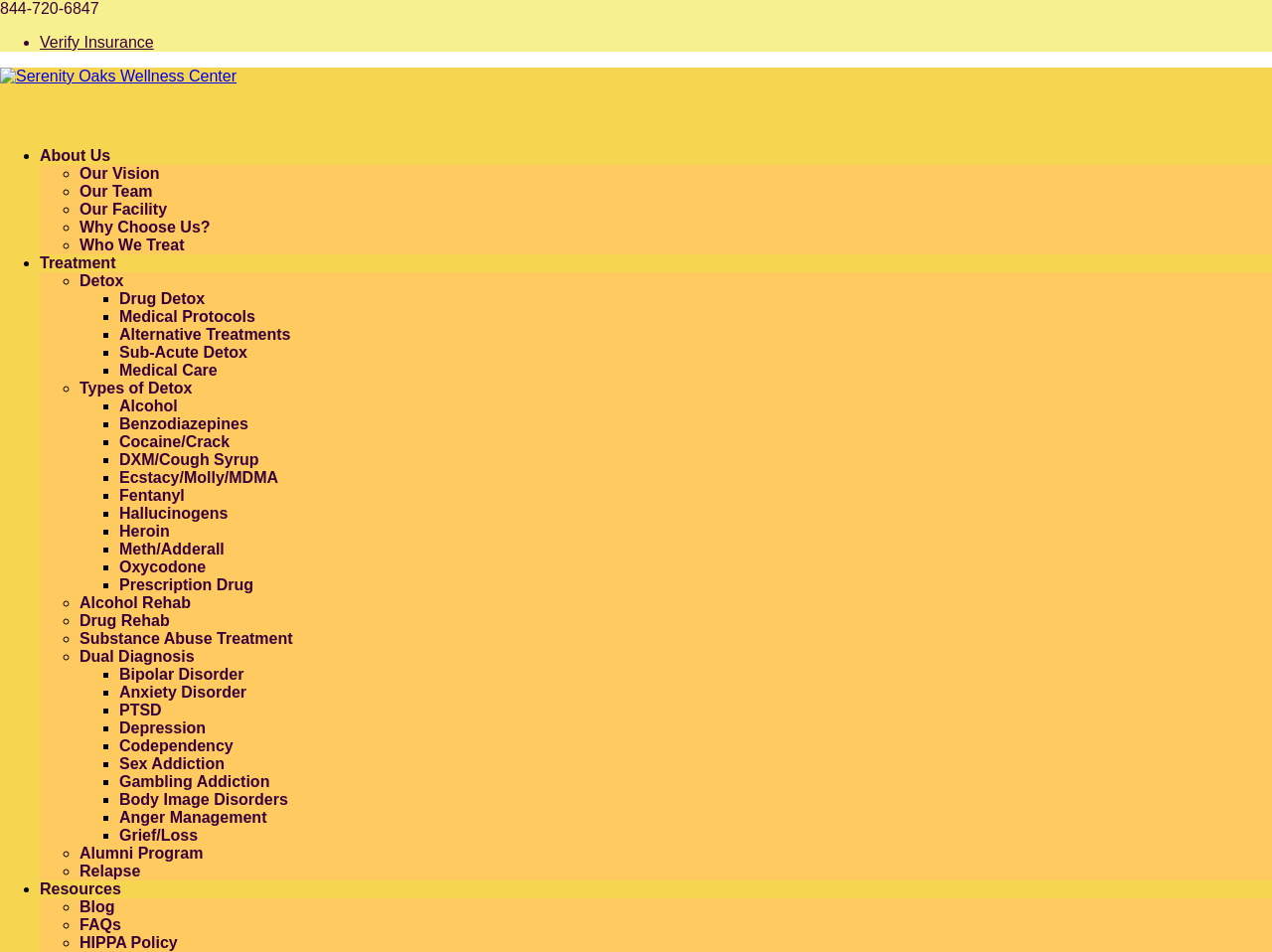Please find the bounding box coordinates of the element that must be clicked to perform the given instruction: "Learn about Our Vision". The coordinates should be four float numbers from 0 to 1, i.e., [left, top, right, bottom].

[0.062, 0.173, 0.125, 0.191]